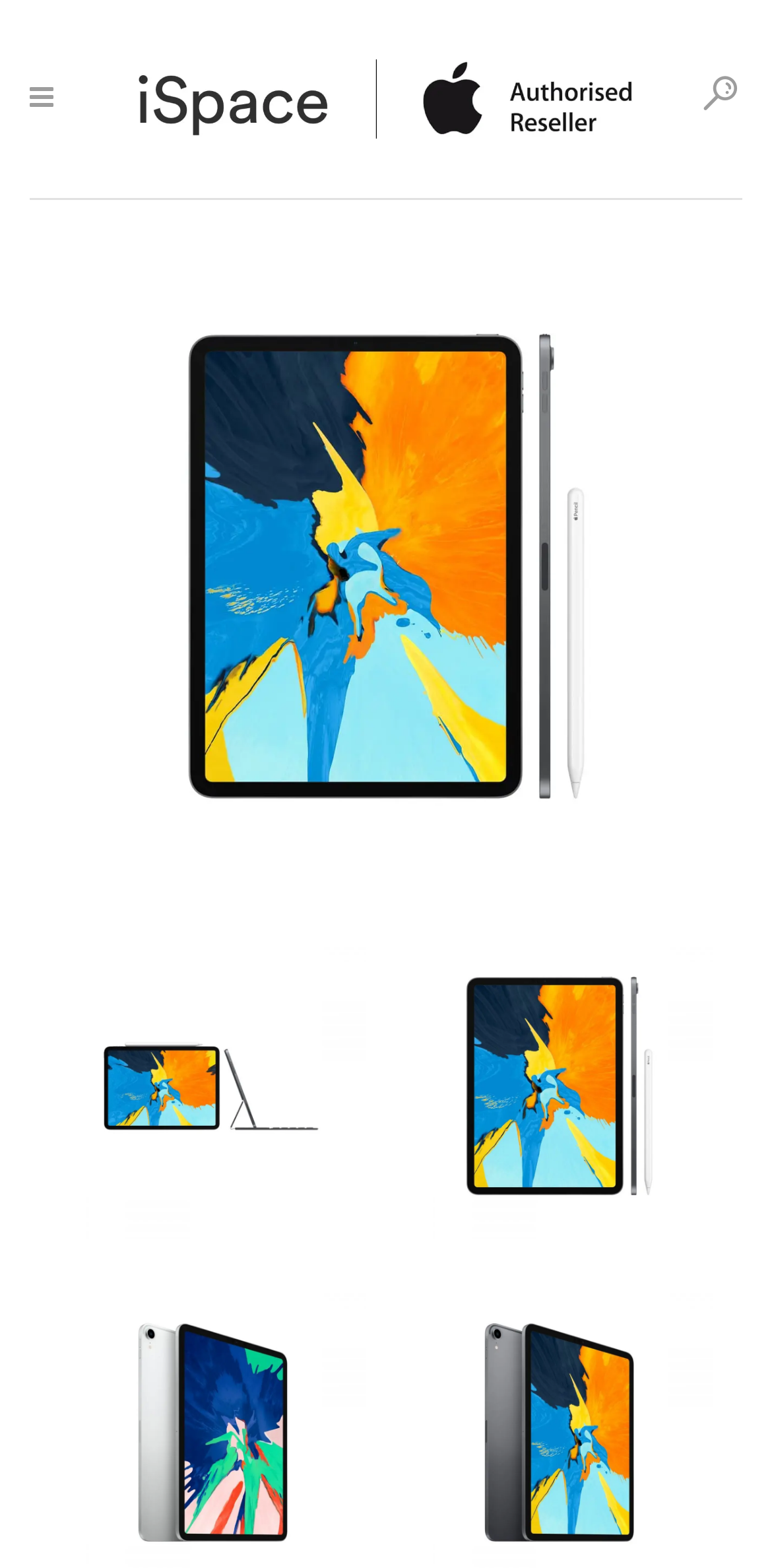Extract the primary header of the webpage and generate its text.

iPad Pro (4th Gen)